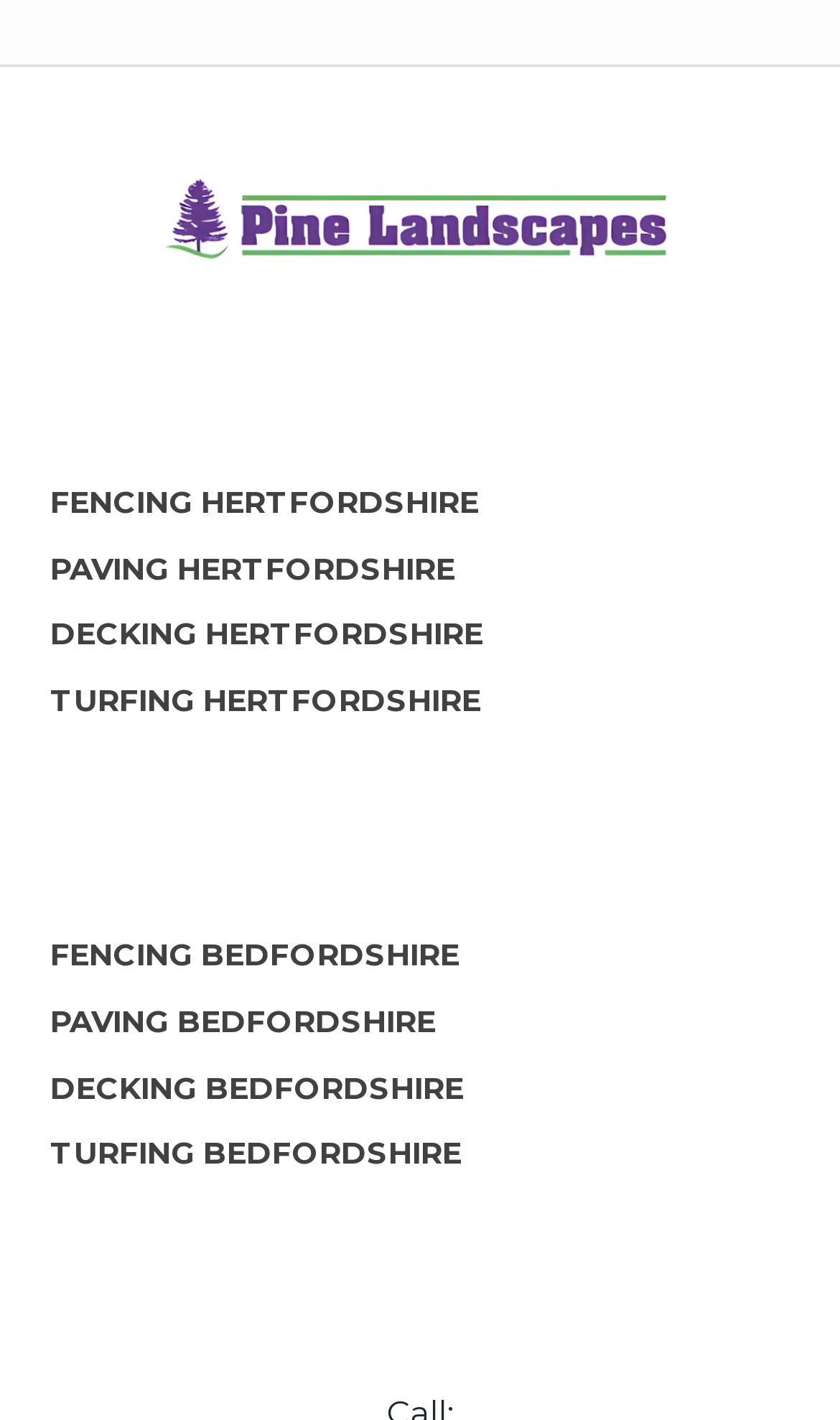Find the bounding box coordinates of the element you need to click on to perform this action: 'Navigate to DECKING HERTFORDSHIRE page'. The coordinates should be represented by four float values between 0 and 1, in the format [left, top, right, bottom].

[0.028, 0.433, 0.972, 0.461]